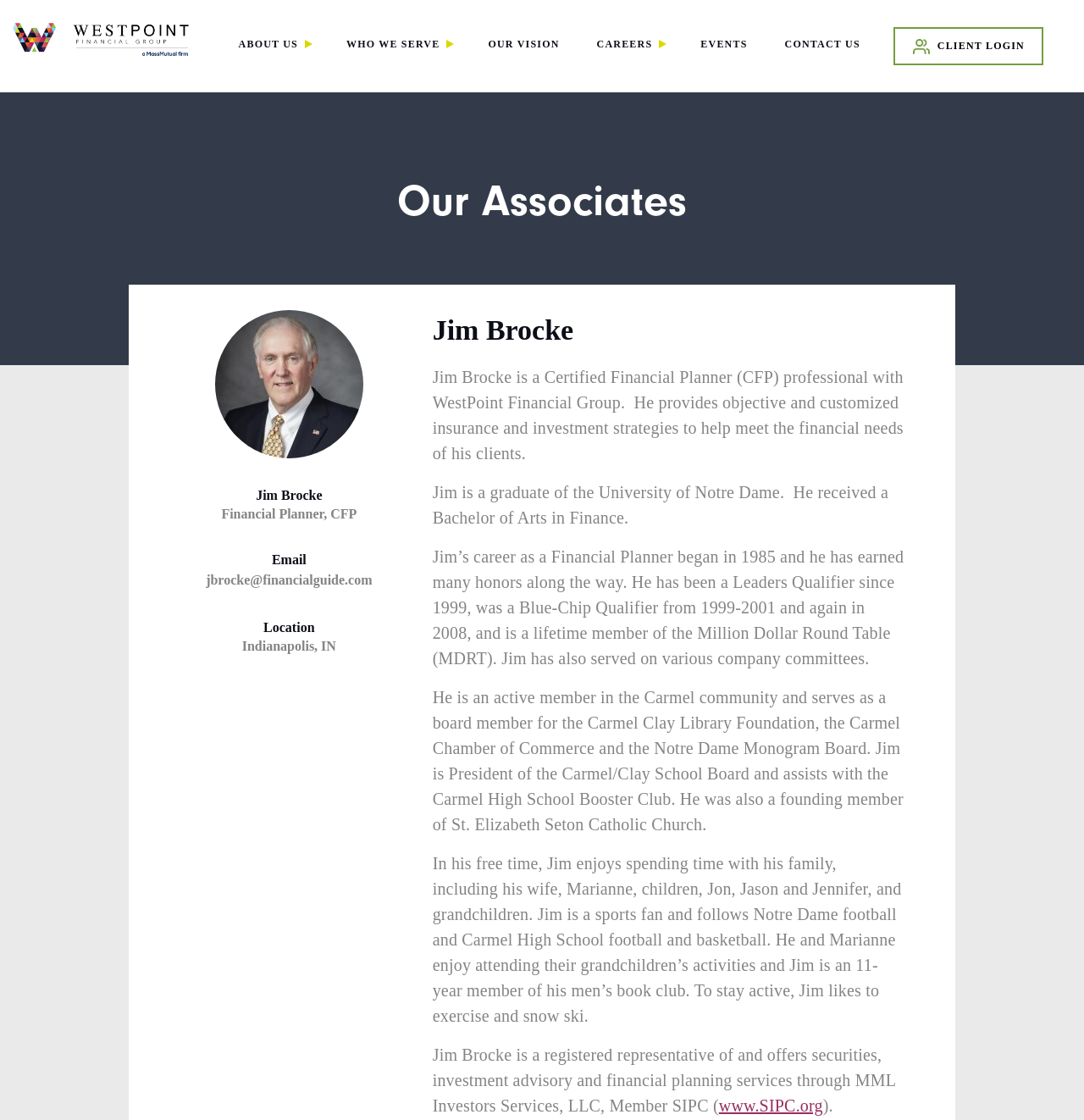What is Jim Brocke's educational background?
Please answer the question with as much detail as possible using the screenshot.

According to the webpage, Jim Brocke is a graduate of the University of Notre Dame, where he received a Bachelor of Arts in Finance.